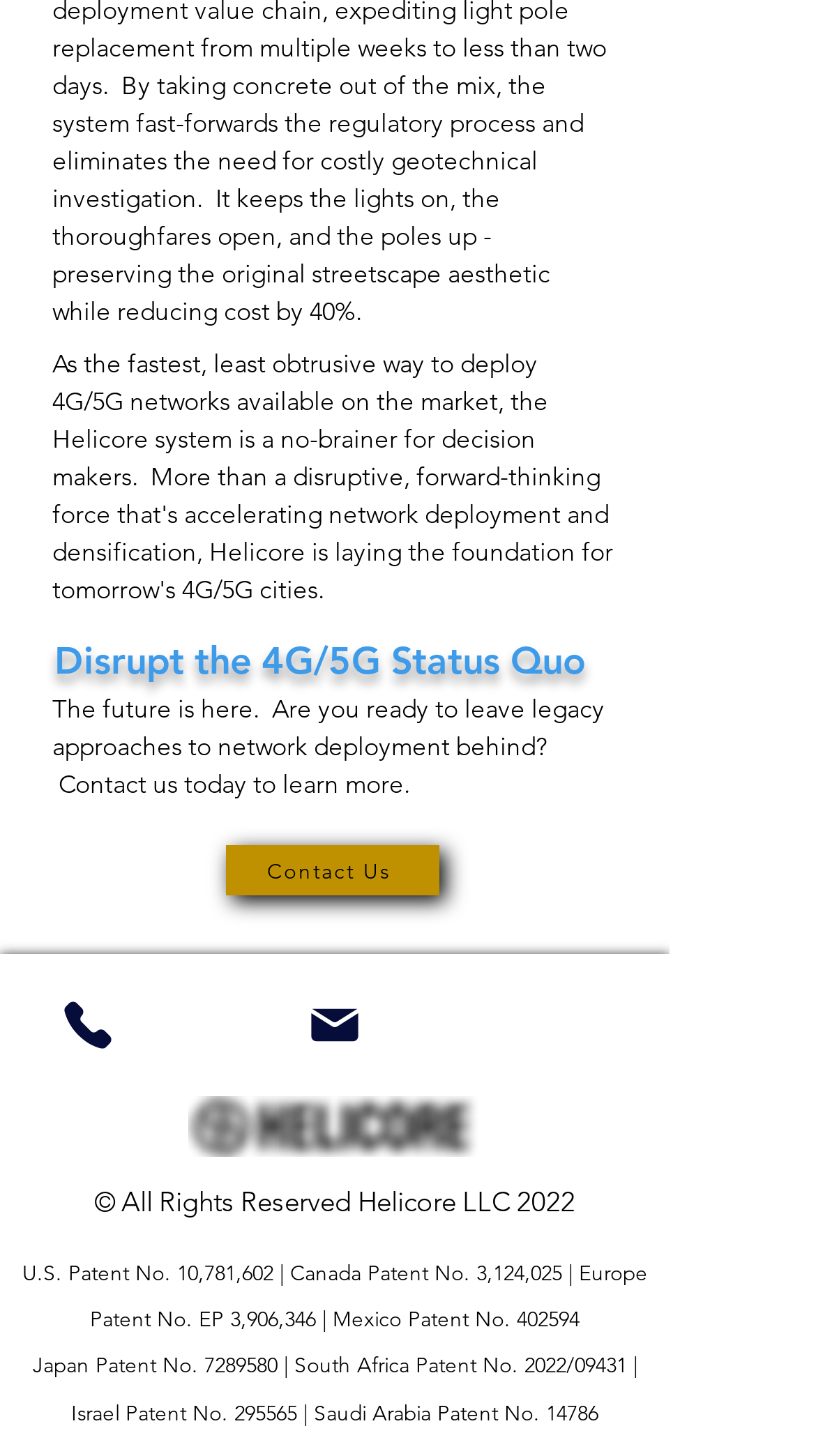Reply to the question with a single word or phrase:
What is the country associated with the patent number 2022/09431?

South Africa